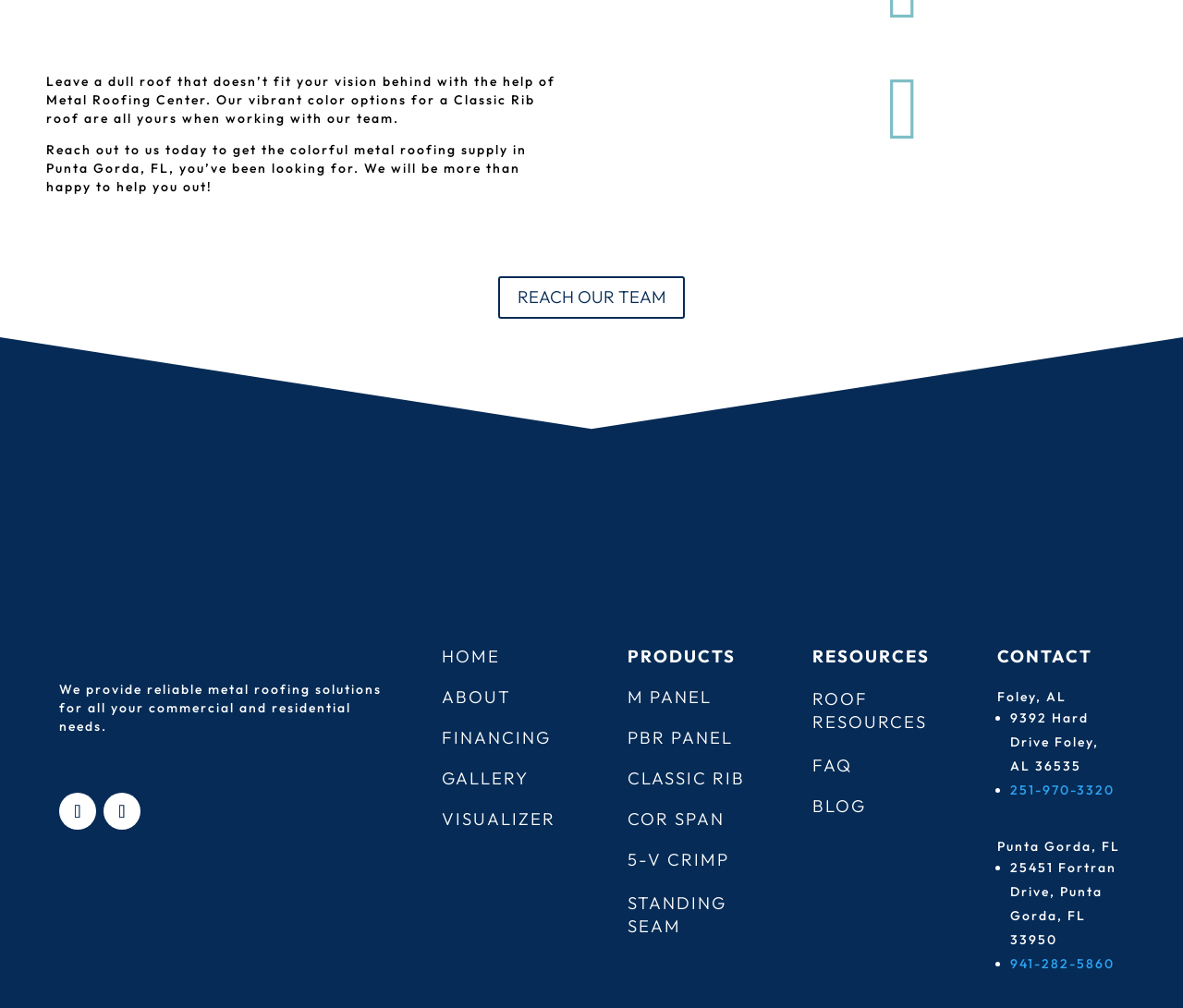What type of roofing products does the company offer?
Please answer the question as detailed as possible.

The company offers various metal roofing products, including M Panel, PBR Panel, Classic Rib, Cor Span, 5-V Crimp, and Standing Seam, as listed in the products section.